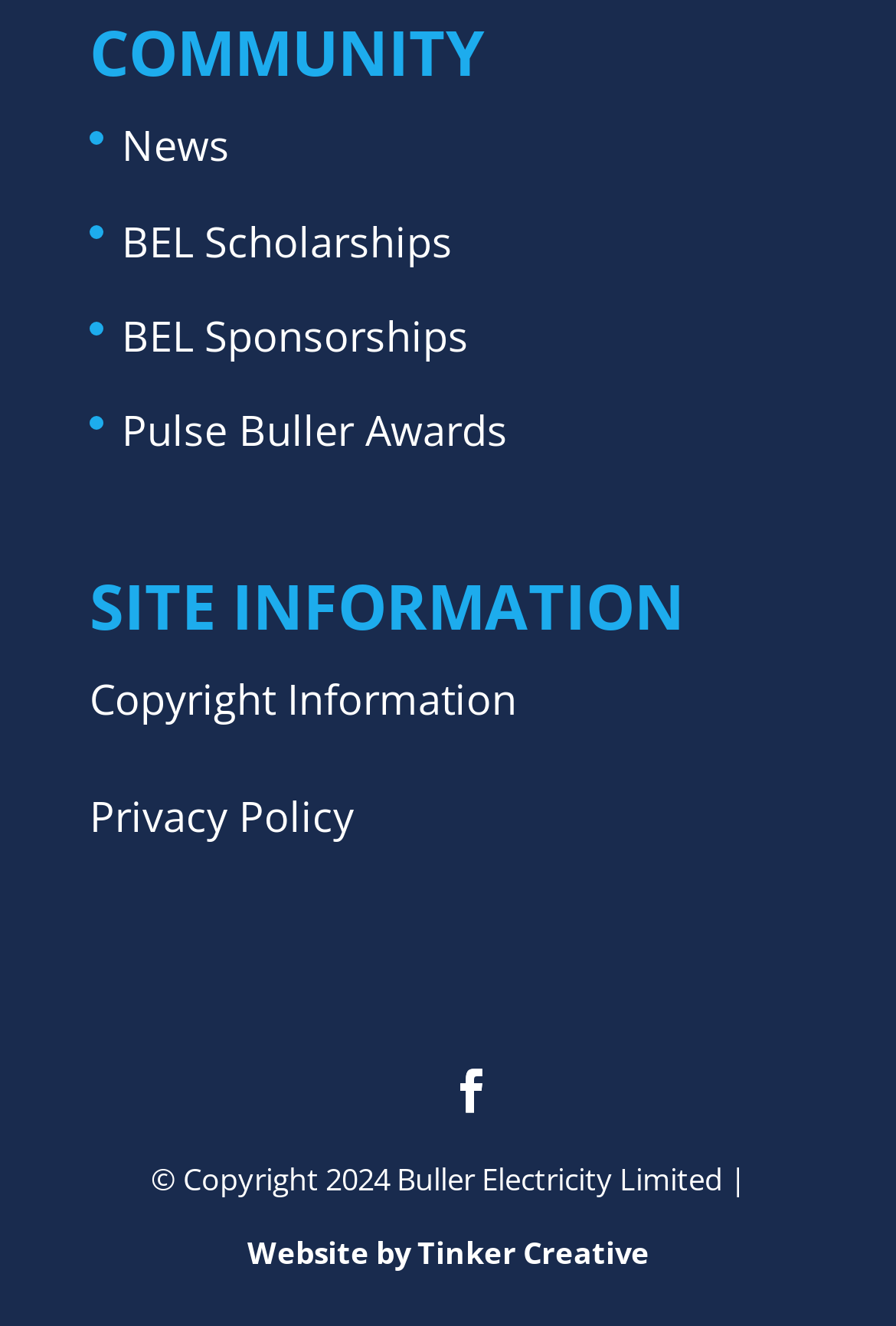Determine the bounding box for the UI element described here: "BEL Scholarships".

[0.136, 0.161, 0.505, 0.202]